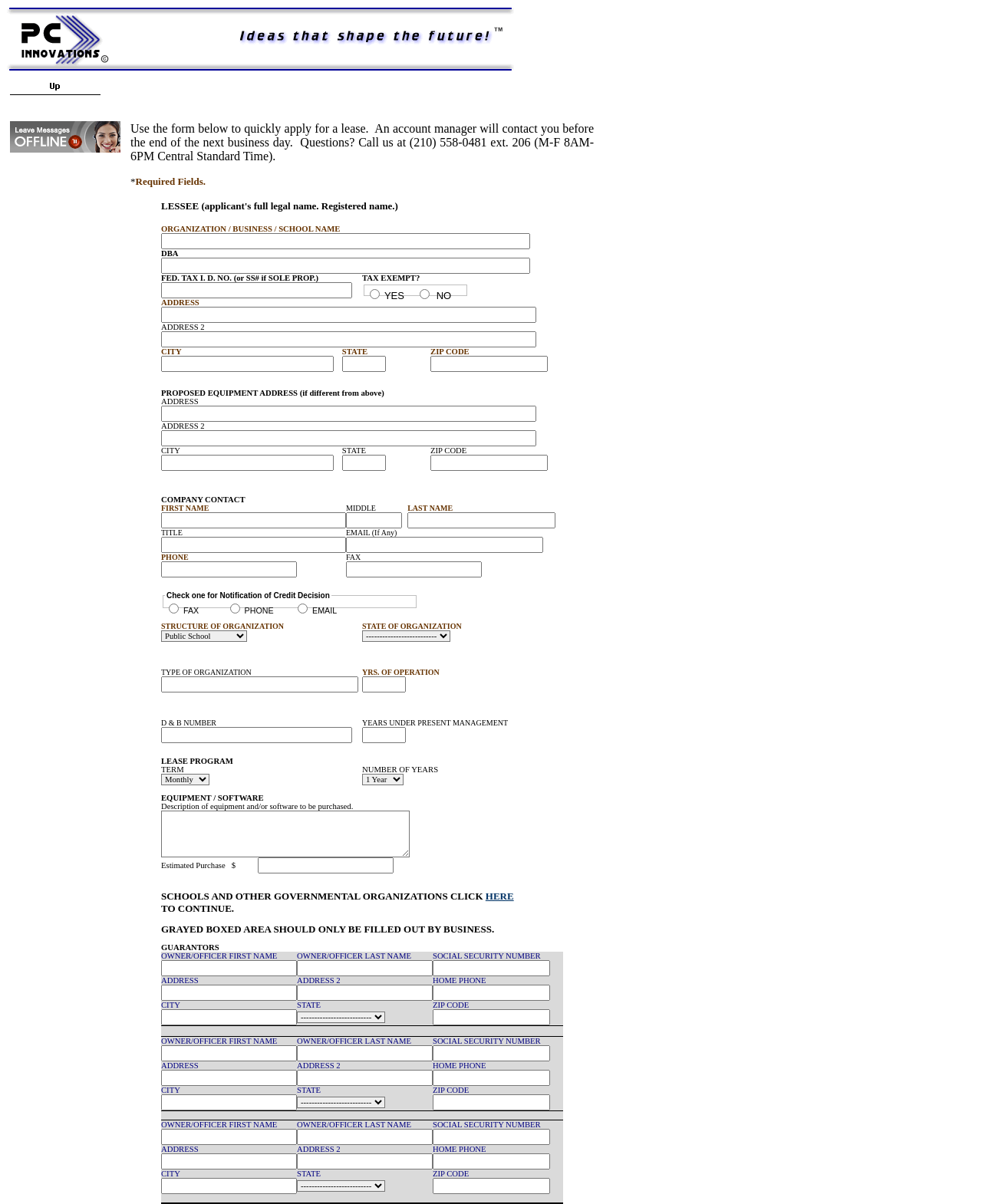Please locate the bounding box coordinates of the region I need to click to follow this instruction: "Click the 'PROPOSED EQUIPMENT ADDRESS (if different from above)' field".

[0.164, 0.309, 0.573, 0.33]